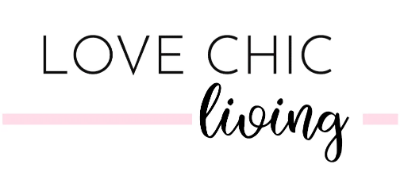Thoroughly describe everything you see in the image.

The image features the stylish logo of "Love Chic Living," a popular UK interiors blog dedicated to inspiring readers with home decor ideas, design tips, and makeovers. The logo displays the text "LOVE CHIC" in a modern, bold typeface, complemented by a playful script for the word "living." A soft pink line adds a touch of elegance, enhancing the overall aesthetic. This branding reflects the blog's focus on achievable and stylish design for family homes, appealing to those seeking inspiration in their living spaces.